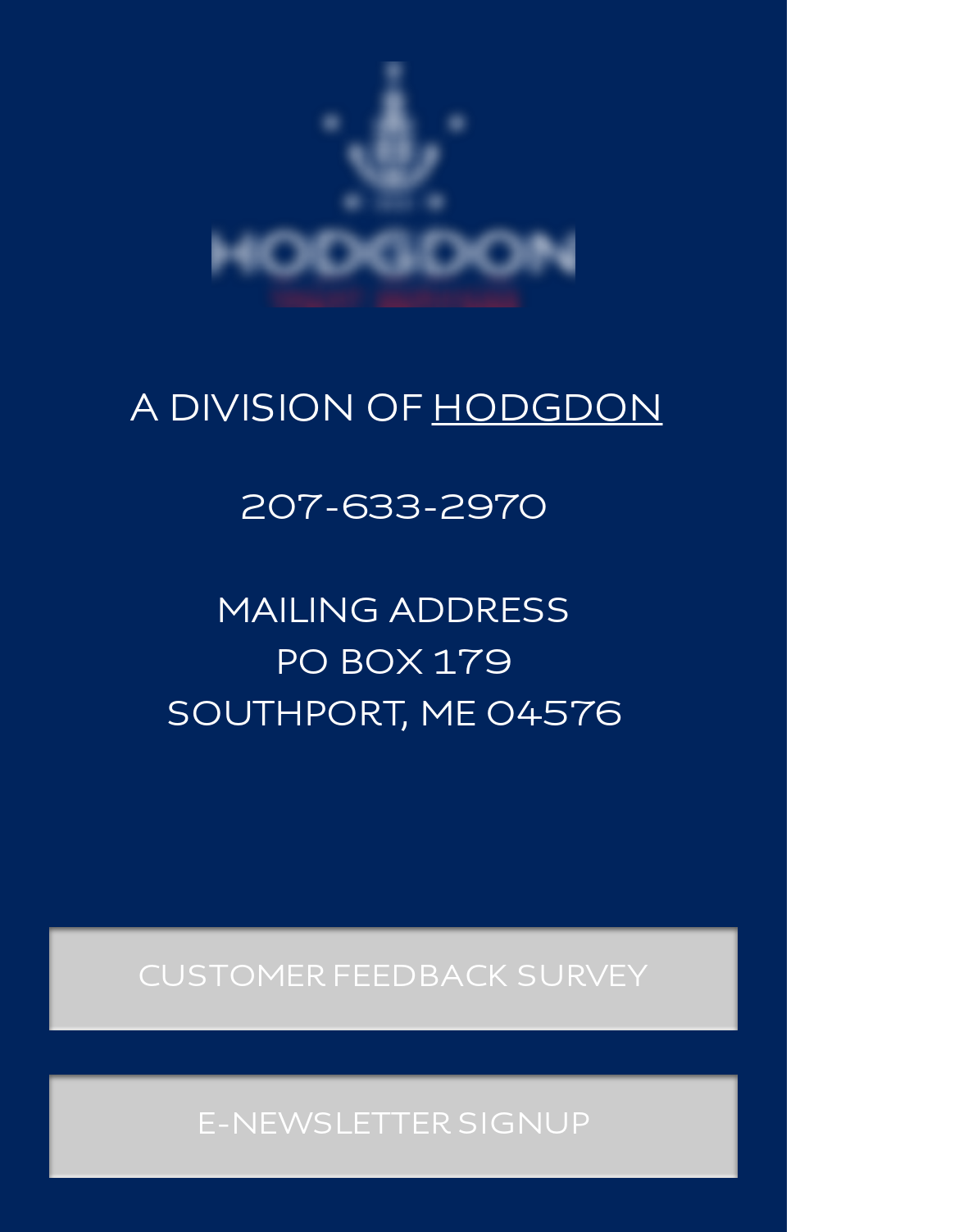What is the mailing address?
With the help of the image, please provide a detailed response to the question.

The mailing address can be found in the top section of the webpage, where it says 'MAILING ADDRESS' followed by 'PO BOX 179' and 'SOUTHPORT, ME 04576'.